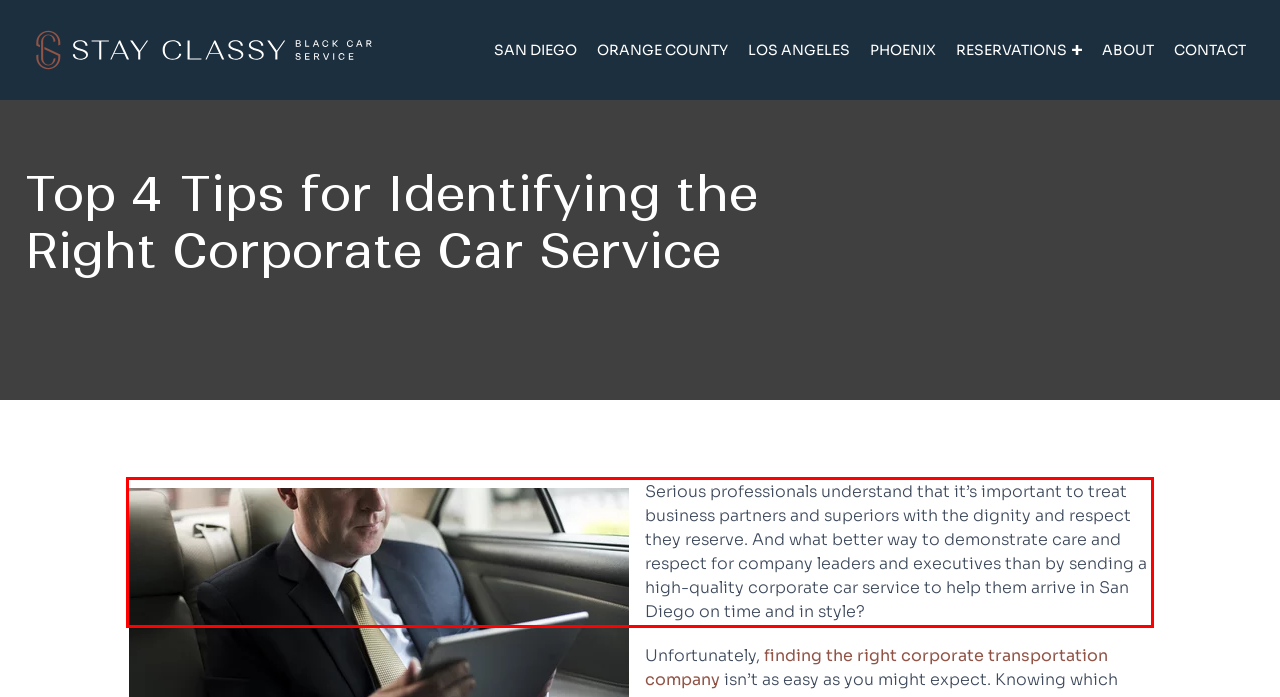You are provided with a screenshot of a webpage that includes a UI element enclosed in a red rectangle. Extract the text content inside this red rectangle.

Serious professionals understand that it’s important to treat business partners and superiors with the dignity and respect they reserve. And what better way to demonstrate care and respect for company leaders and executives than by sending a high-quality corporate car service to help them arrive in San Diego on time and in style?